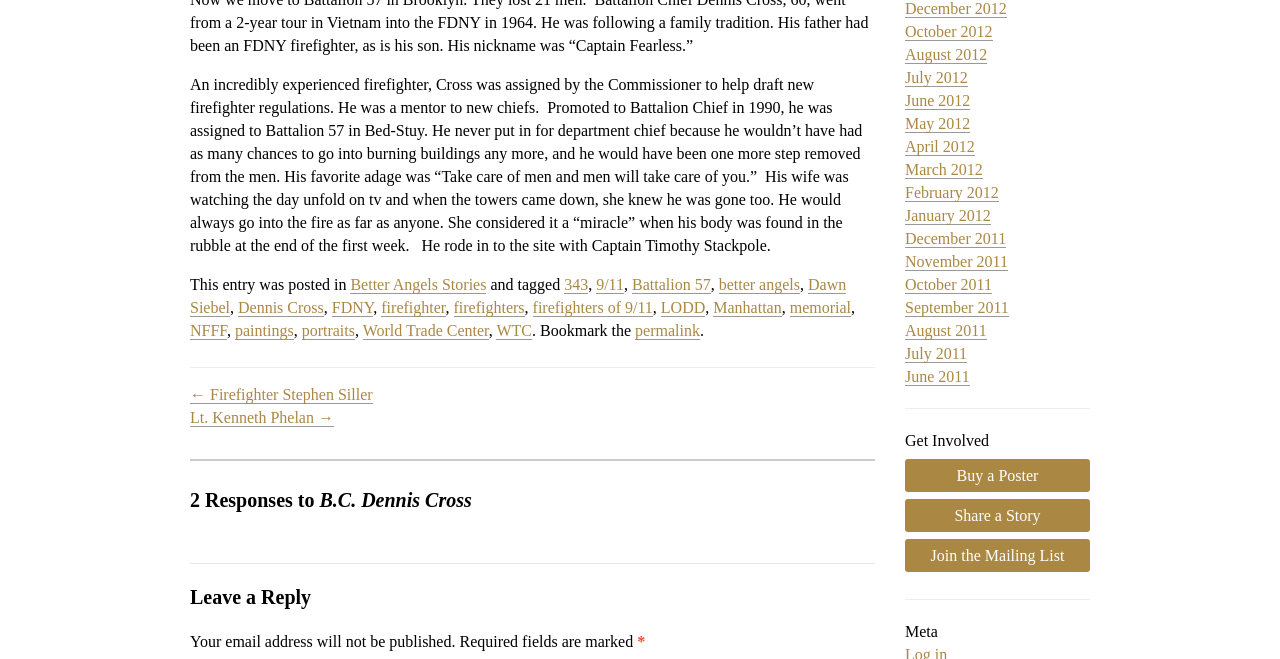What is the name of the organization mentioned in the story?
Based on the visual details in the image, please answer the question thoroughly.

The story mentions the FDNY, which is the Fire Department of the City of New York. This is evident from the context of the story, which is about a firefighter and his experiences.